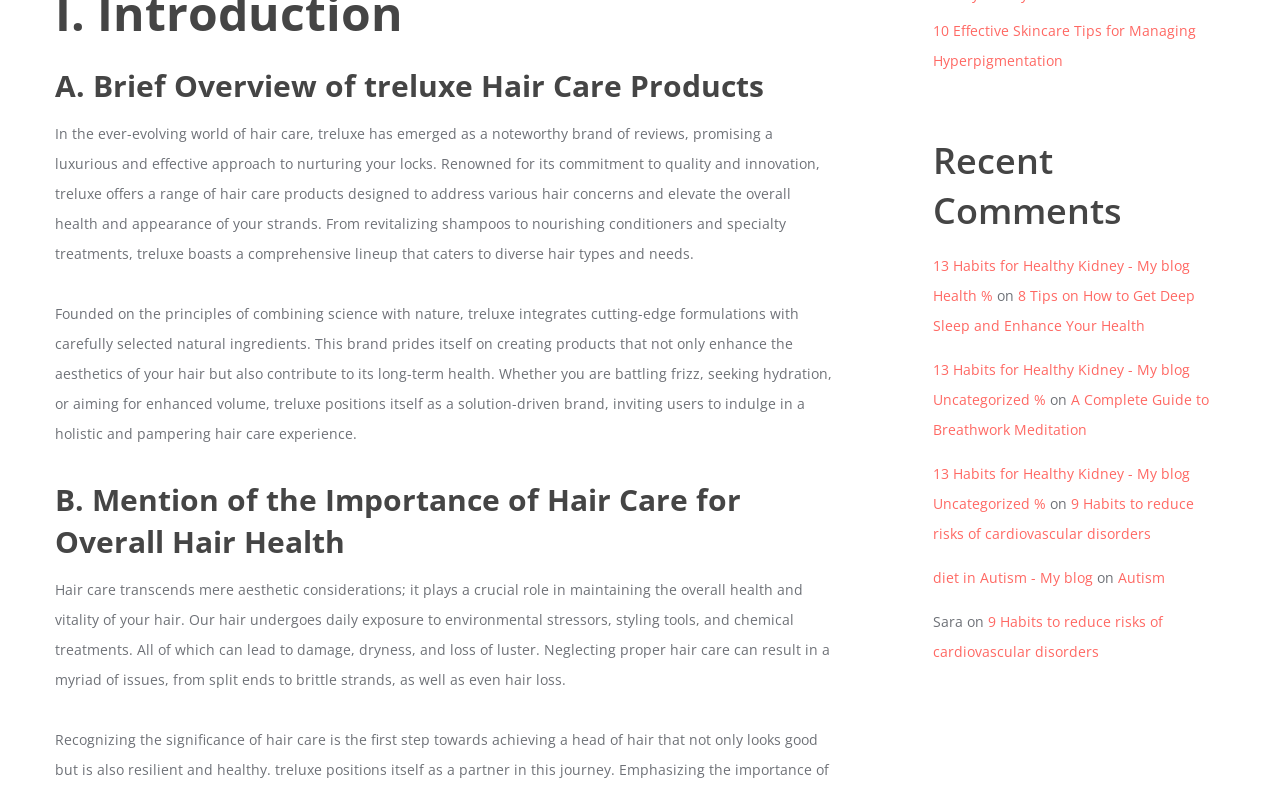Please respond to the question with a concise word or phrase:
What type of content is available on this webpage?

Blog articles